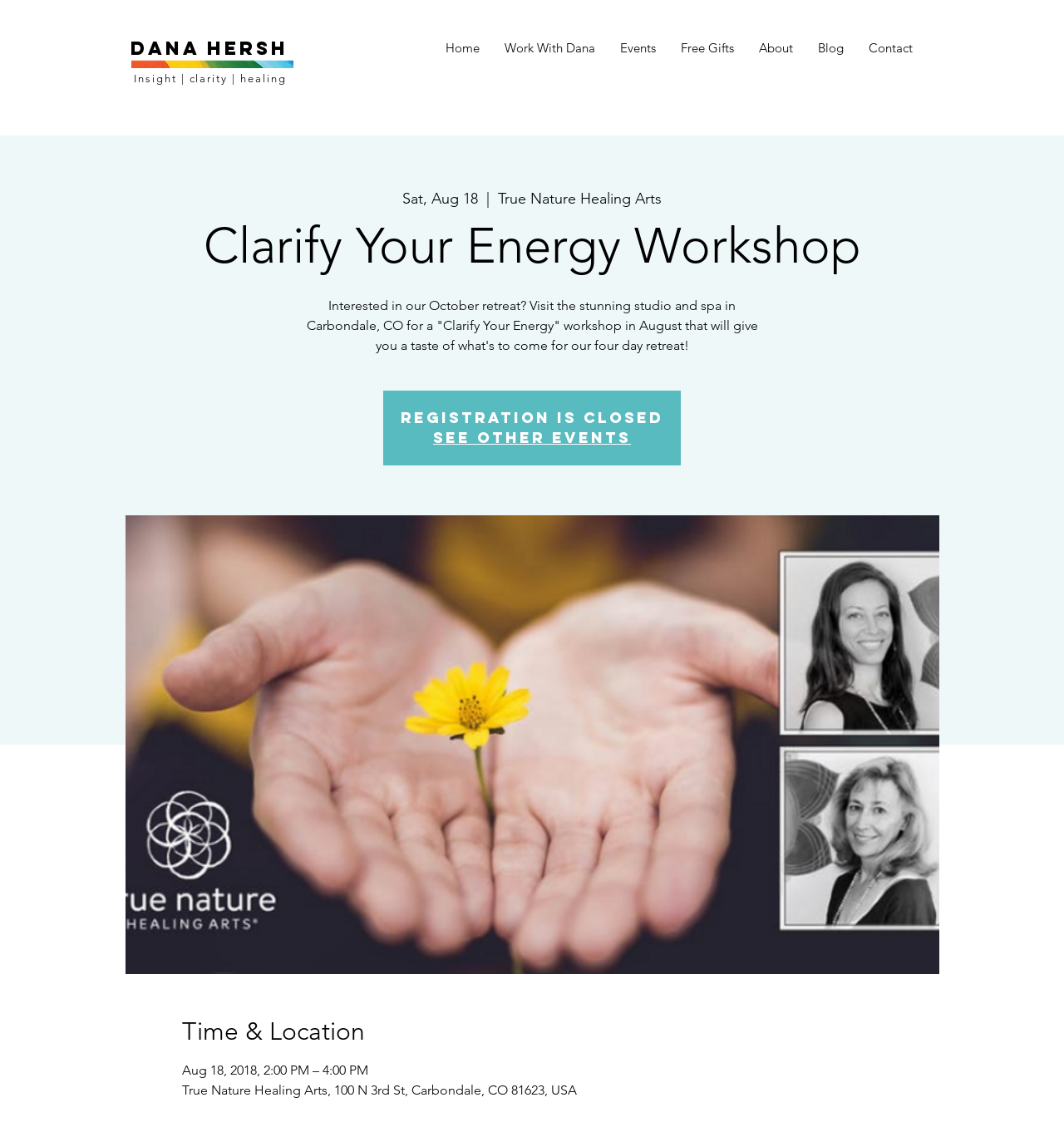Please provide the bounding box coordinates for the element that needs to be clicked to perform the instruction: "Click on the 'See other events' link". The coordinates must consist of four float numbers between 0 and 1, formatted as [left, top, right, bottom].

[0.407, 0.38, 0.593, 0.397]